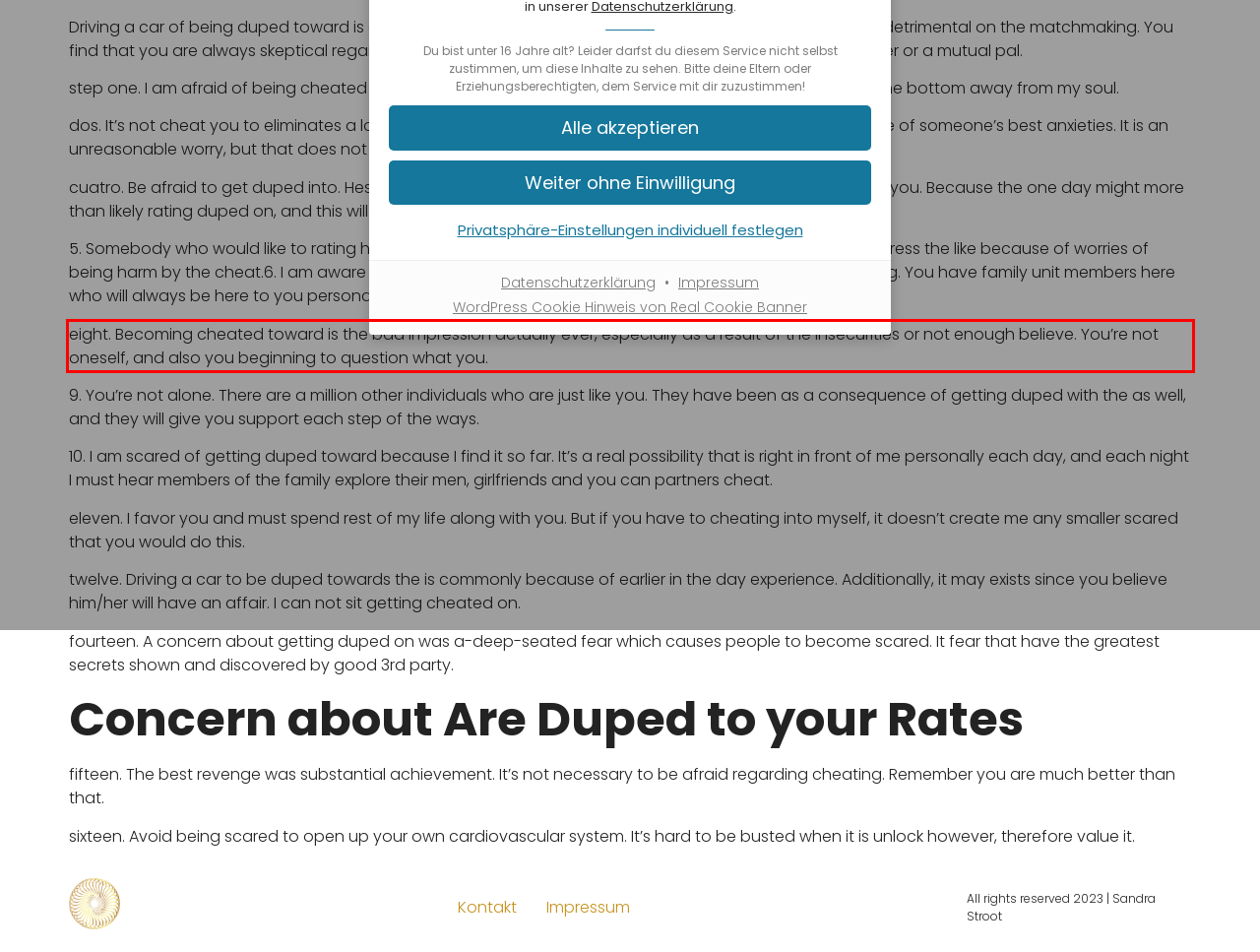Please look at the webpage screenshot and extract the text enclosed by the red bounding box.

eight. Becoming cheated toward is the bad impression actually ever, especially as a result of the insecurities or not enough believe. You’re not oneself, and also you beginning to question what you.